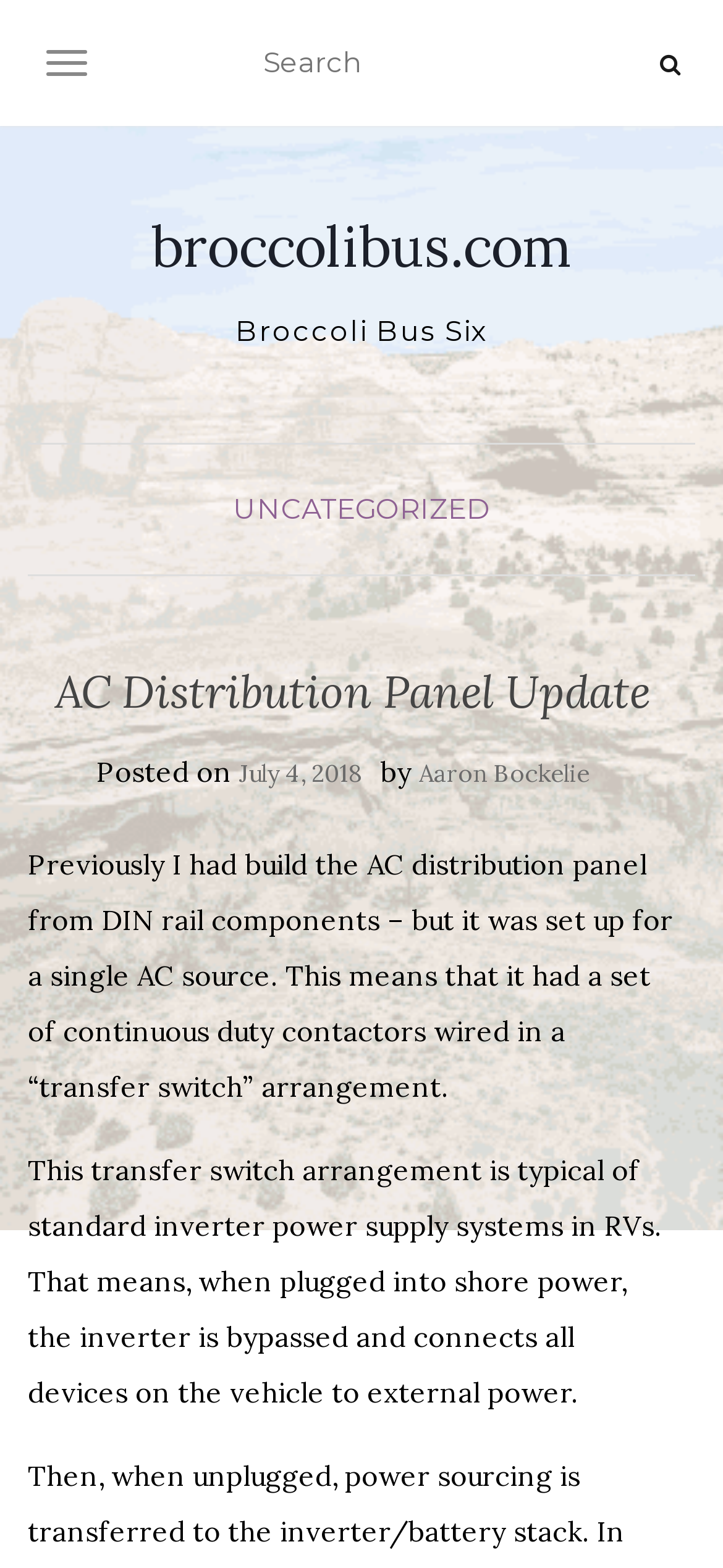Determine the primary headline of the webpage.

AC Distribution Panel Update